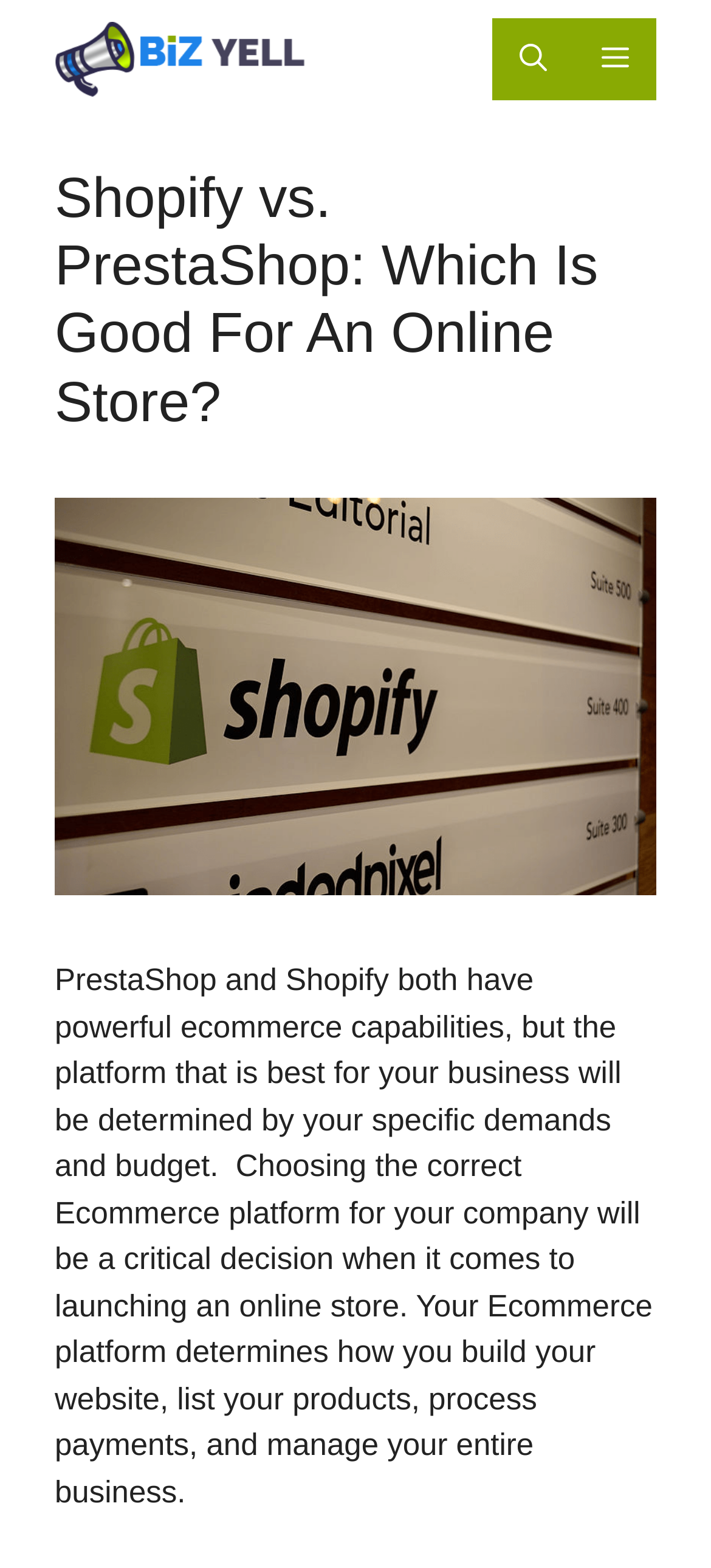What is the topic of the webpage?
Based on the screenshot, give a detailed explanation to answer the question.

Based on the content of the webpage, it appears to be comparing and discussing the differences between Shopify and PrestaShop, two popular ecommerce platforms, to help users decide which one is best for their online store.